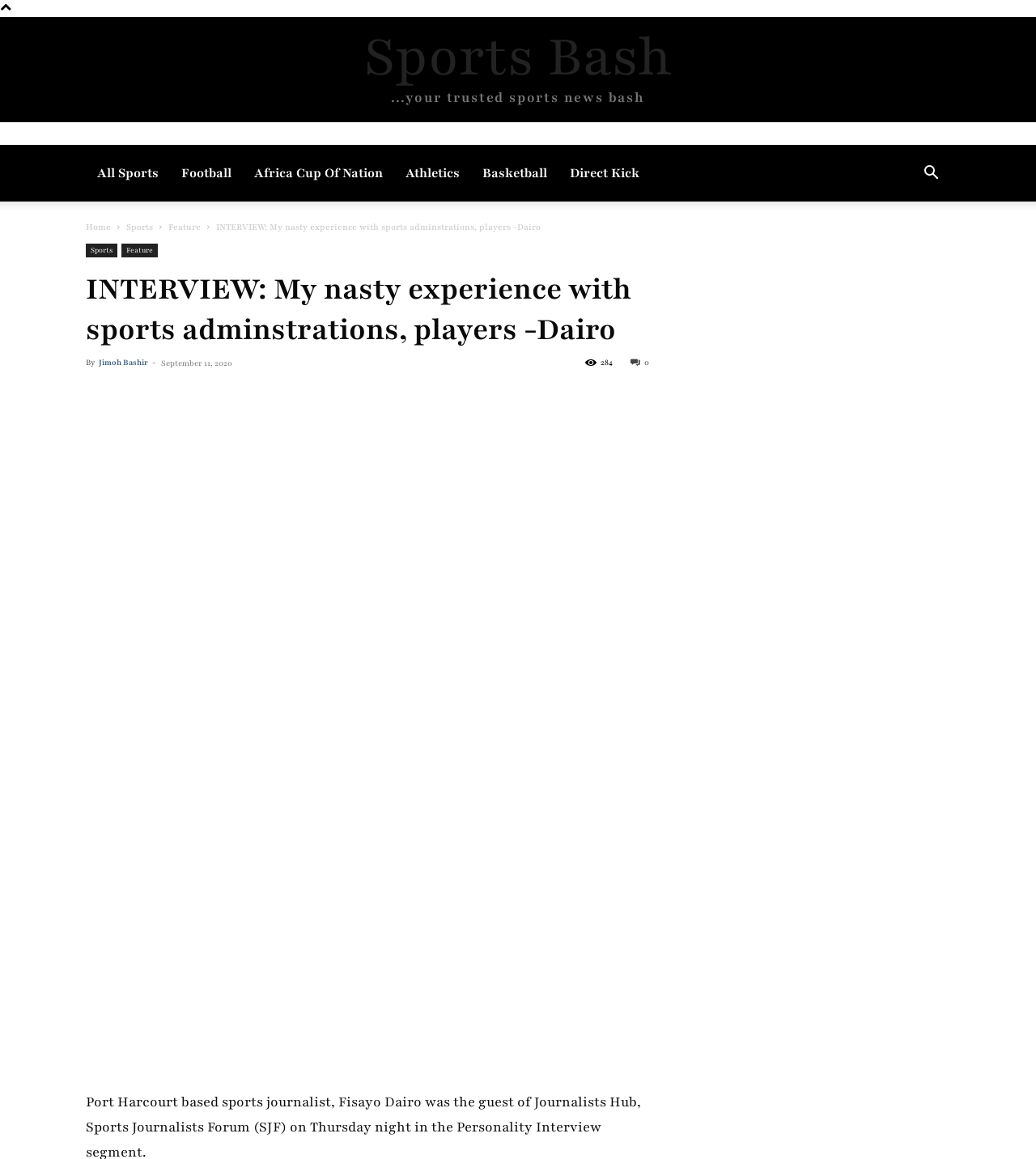Locate the bounding box coordinates of the area to click to fulfill this instruction: "Click on the 'Sports Bash' link". The bounding box should be presented as four float numbers between 0 and 1, in the order [left, top, right, bottom].

[0.352, 0.024, 0.648, 0.076]